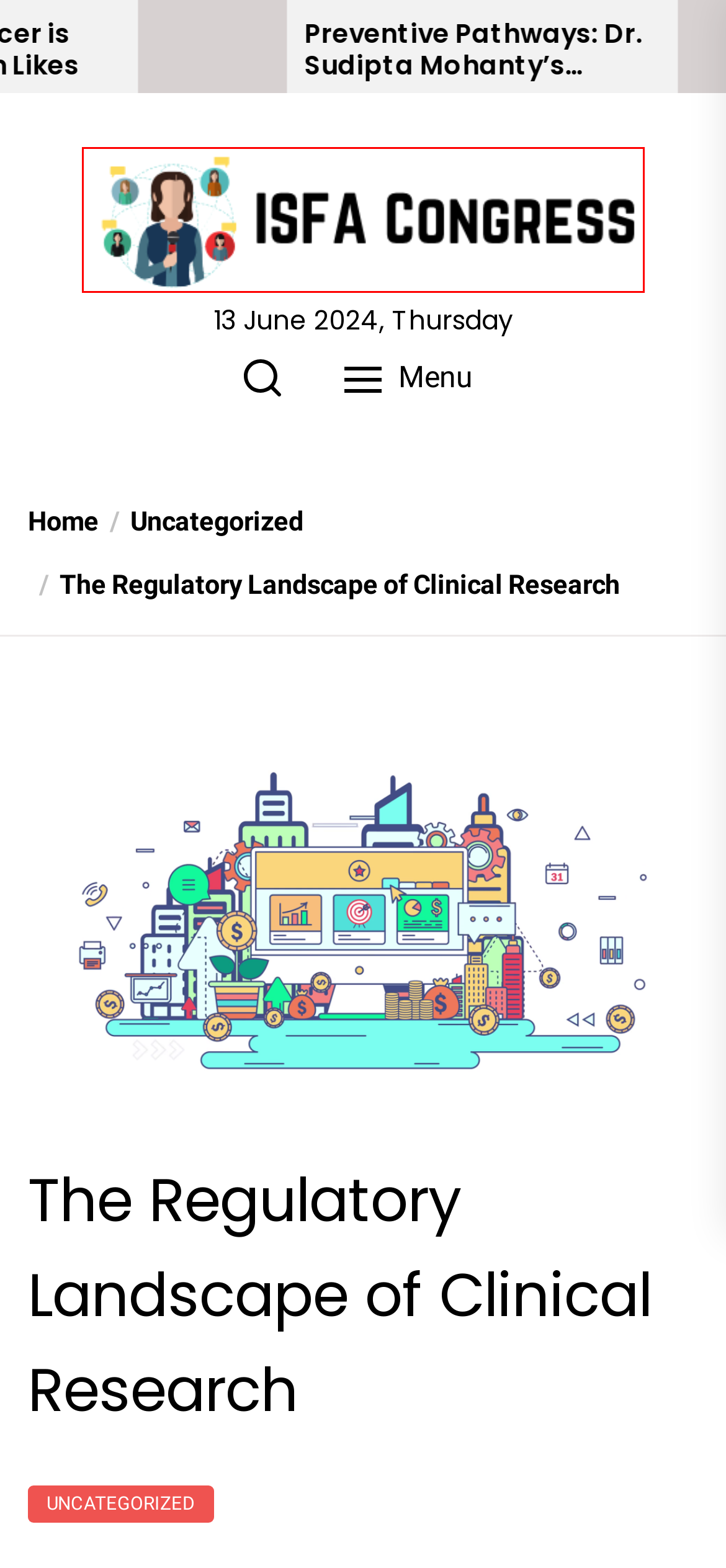Look at the given screenshot of a webpage with a red rectangle bounding box around a UI element. Pick the description that best matches the new webpage after clicking the element highlighted. The descriptions are:
A. ISFA Congress - News and Updates for the Sports and Fitness Community
B. Uncategorized Archives - ISFA Congress
C. May 2024 - ISFA Congress
D. Fashion Archives - ISFA Congress
E. The Neurologist's Lens: Perspectives on Wellness by Dr. P. Daniel Ward - ISFA Congress
F. How a Car Accident Attorney in Los Angeles Can Help You - ISFA Congress
G. Game Archives - ISFA Congress
H. Food Archives - ISFA Congress

A